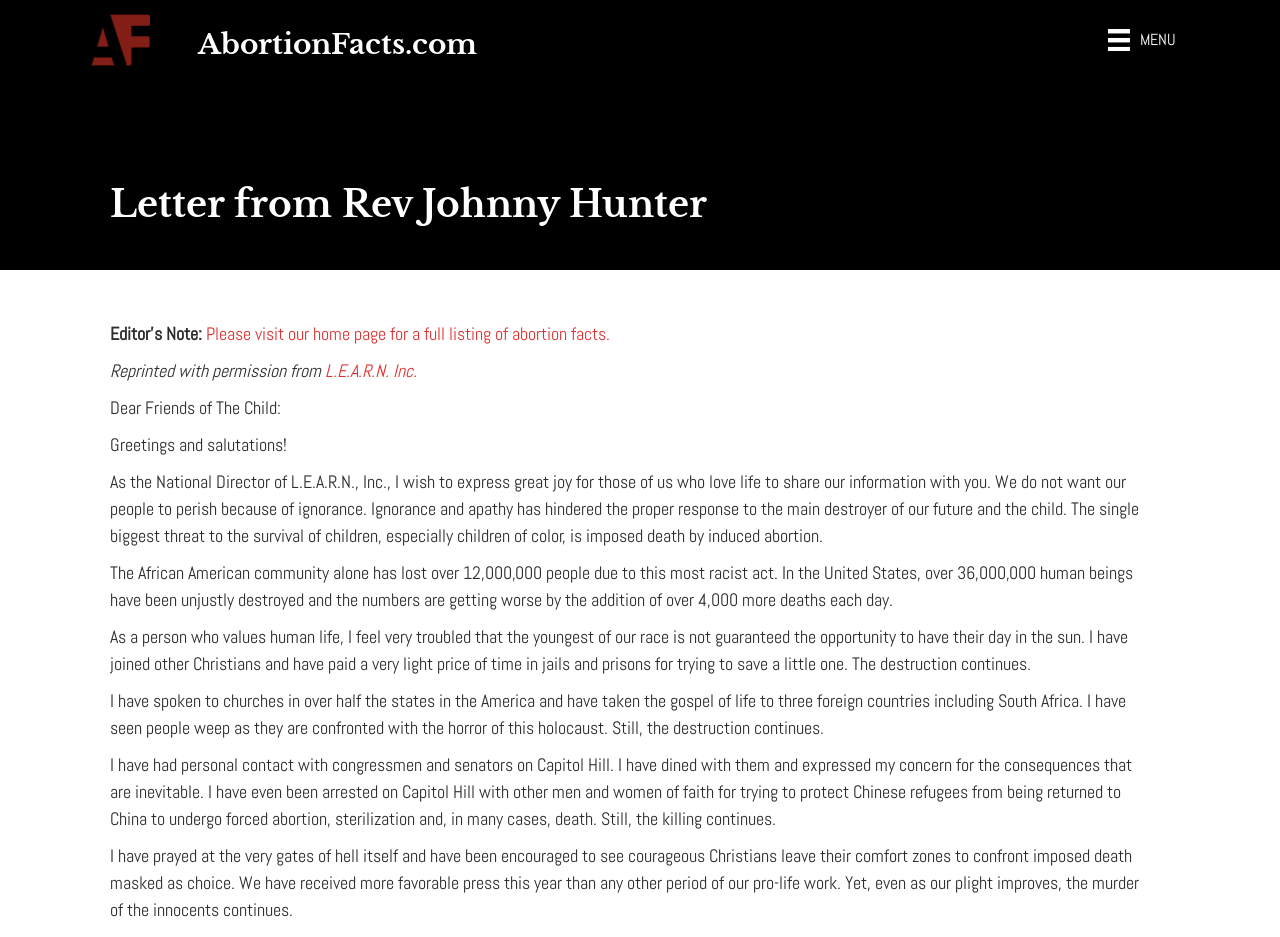Locate the UI element that matches the description value="Close and accept" in the webpage screenshot. Return the bounding box coordinates in the format (top-left x, top-left y, bottom-right x, bottom-right y), with values ranging from 0 to 1.

None